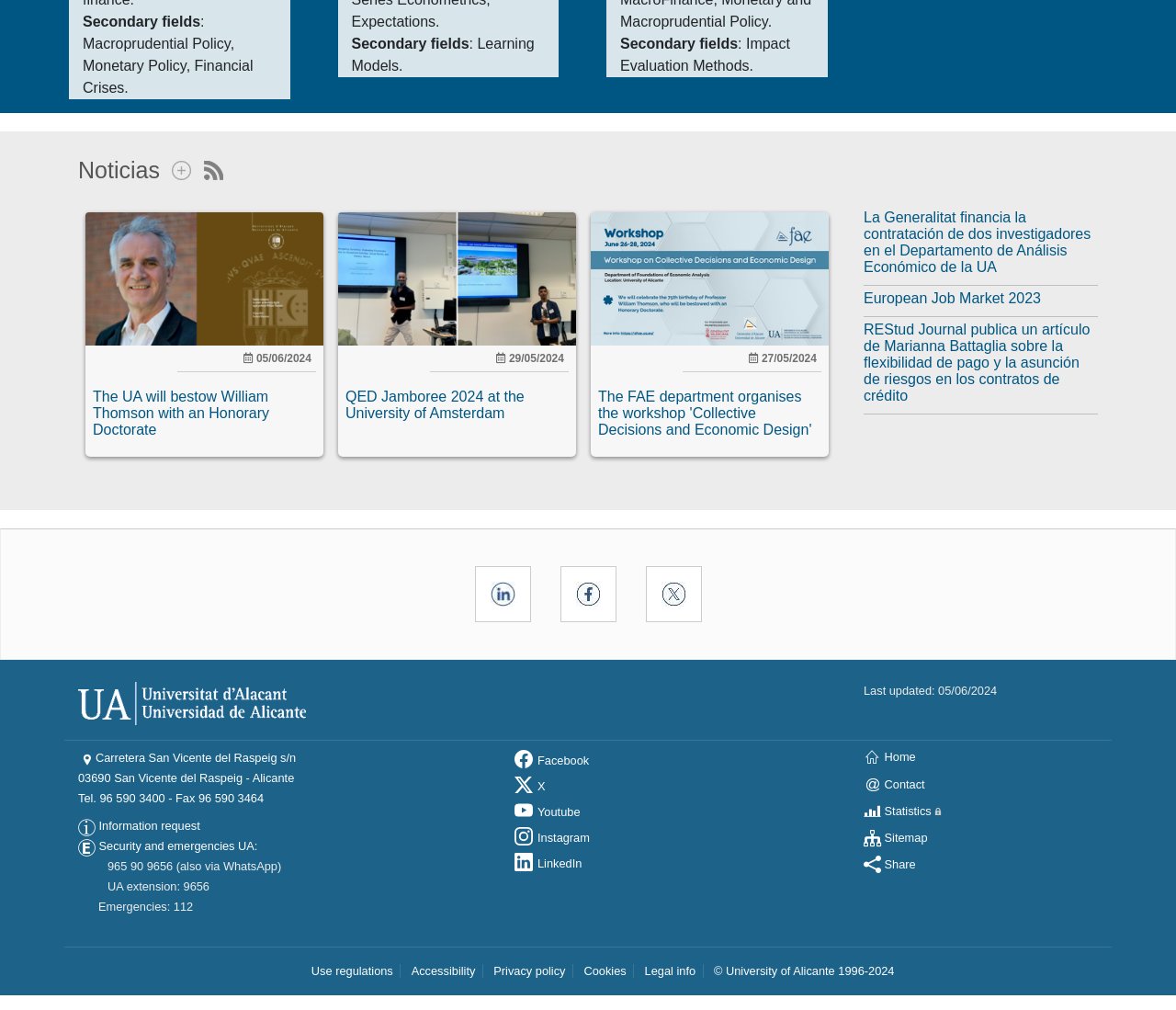Please identify the bounding box coordinates of the clickable area that will fulfill the following instruction: "Follow the link 'The UA will bestow William Thomson with an Honorary Doctorate'". The coordinates should be in the format of four float numbers between 0 and 1, i.e., [left, top, right, bottom].

[0.079, 0.385, 0.229, 0.433]